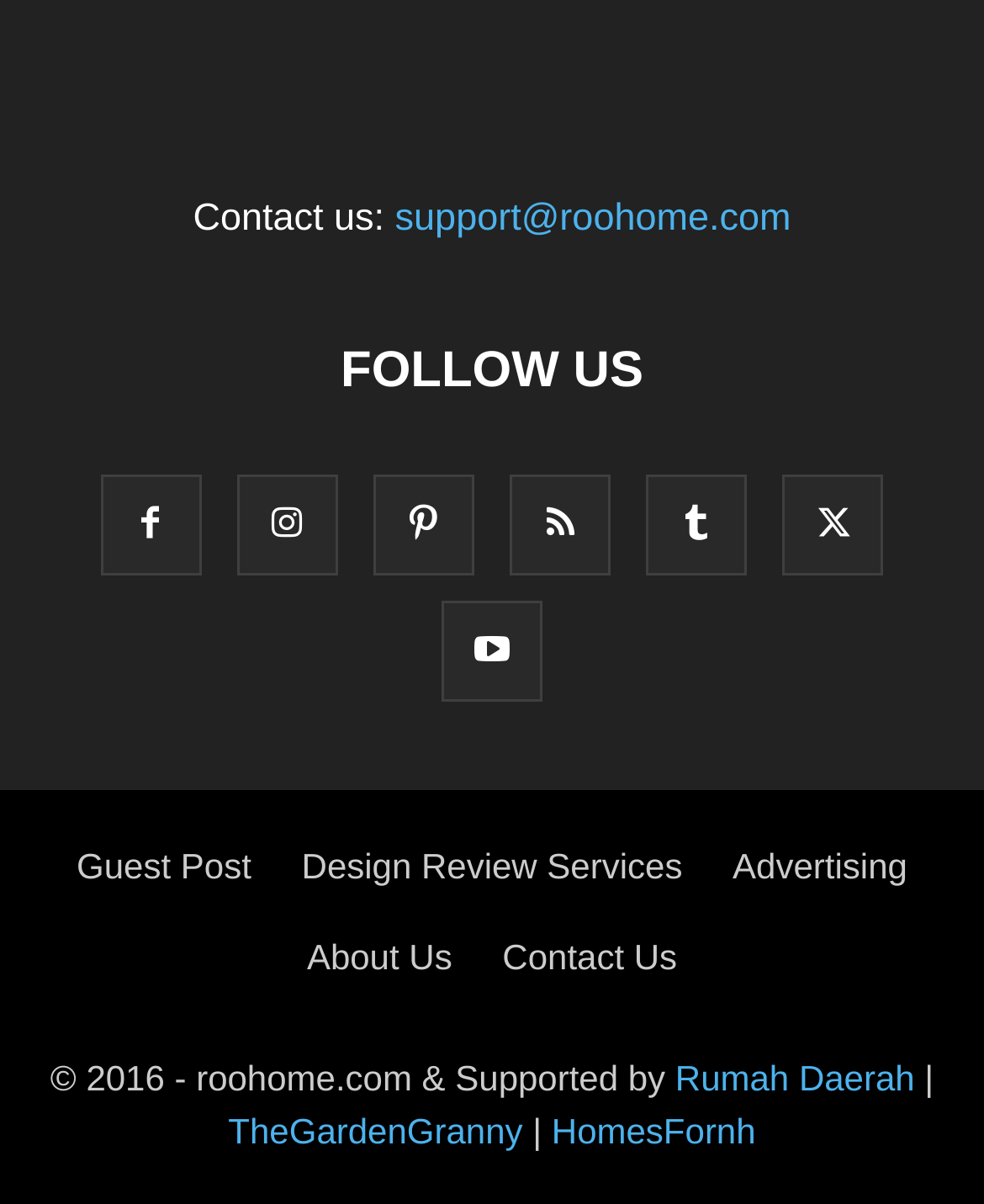Provide the bounding box coordinates in the format (top-left x, top-left y, bottom-right x, bottom-right y). All values are floating point numbers between 0 and 1. Determine the bounding box coordinate of the UI element described as: Instagram

[0.24, 0.42, 0.343, 0.456]